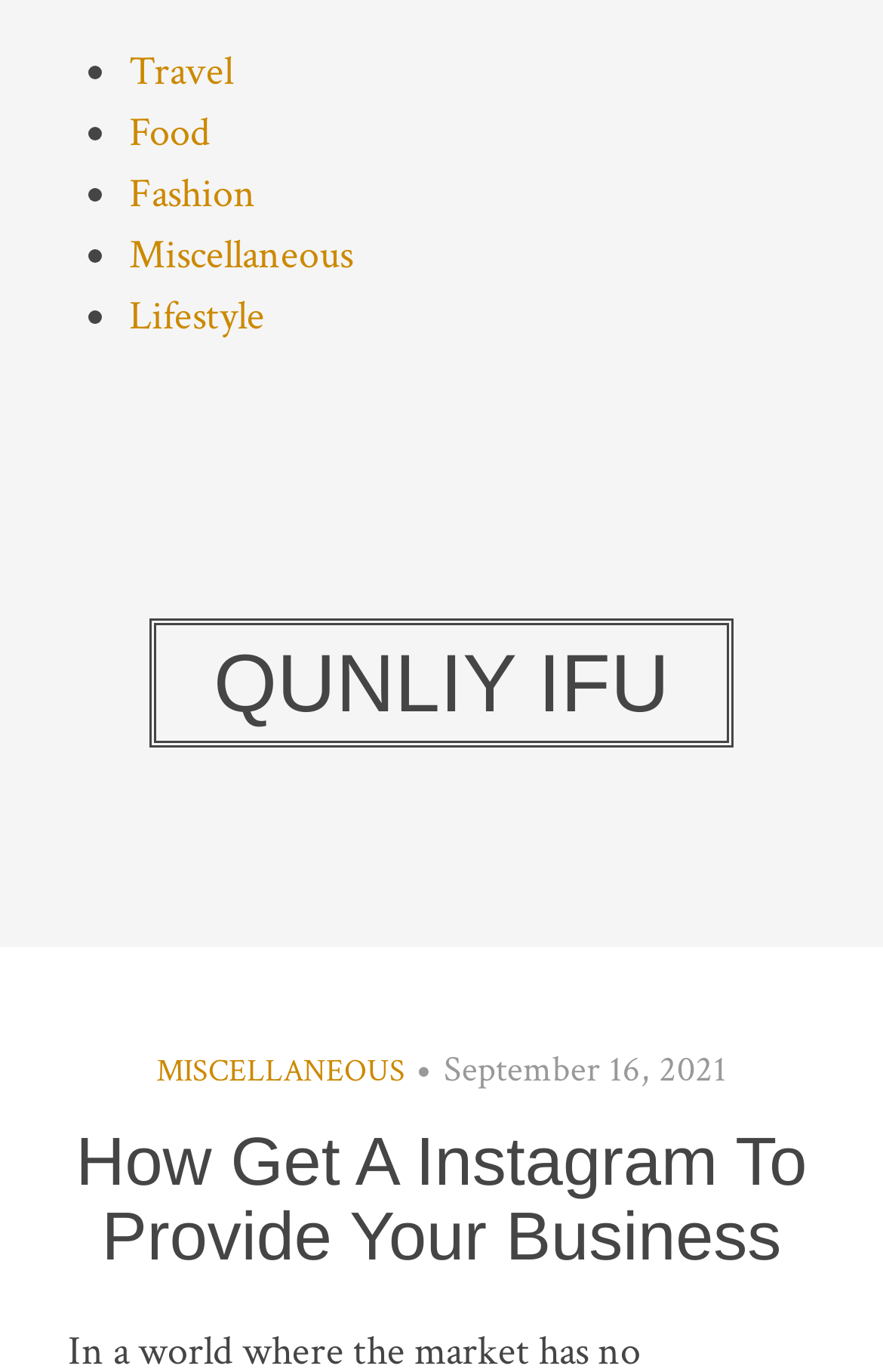What is the topic of the article?
Based on the screenshot, provide a one-word or short-phrase response.

How to get Instagram to provide for your business